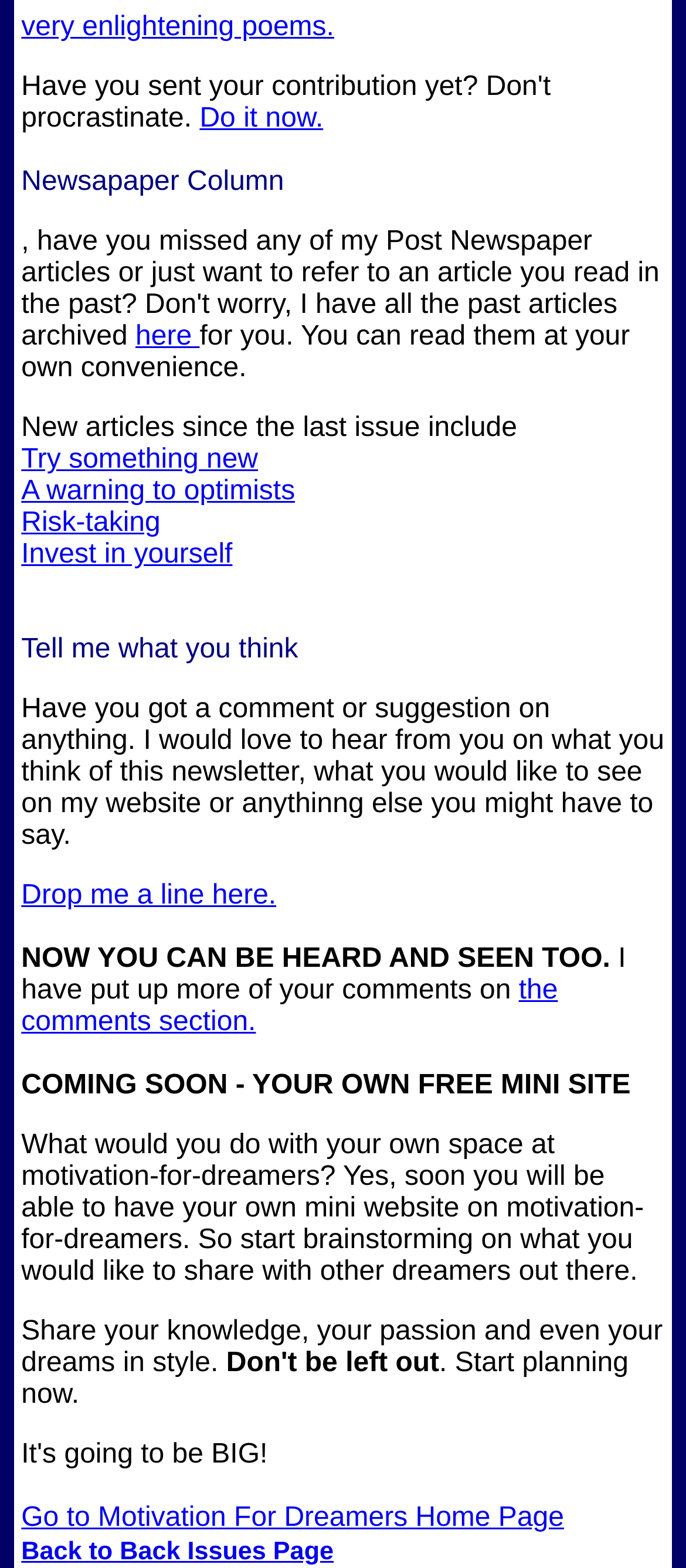Provide a short, one-word or phrase answer to the question below:
What can readers do on this webpage?

Read articles and comment